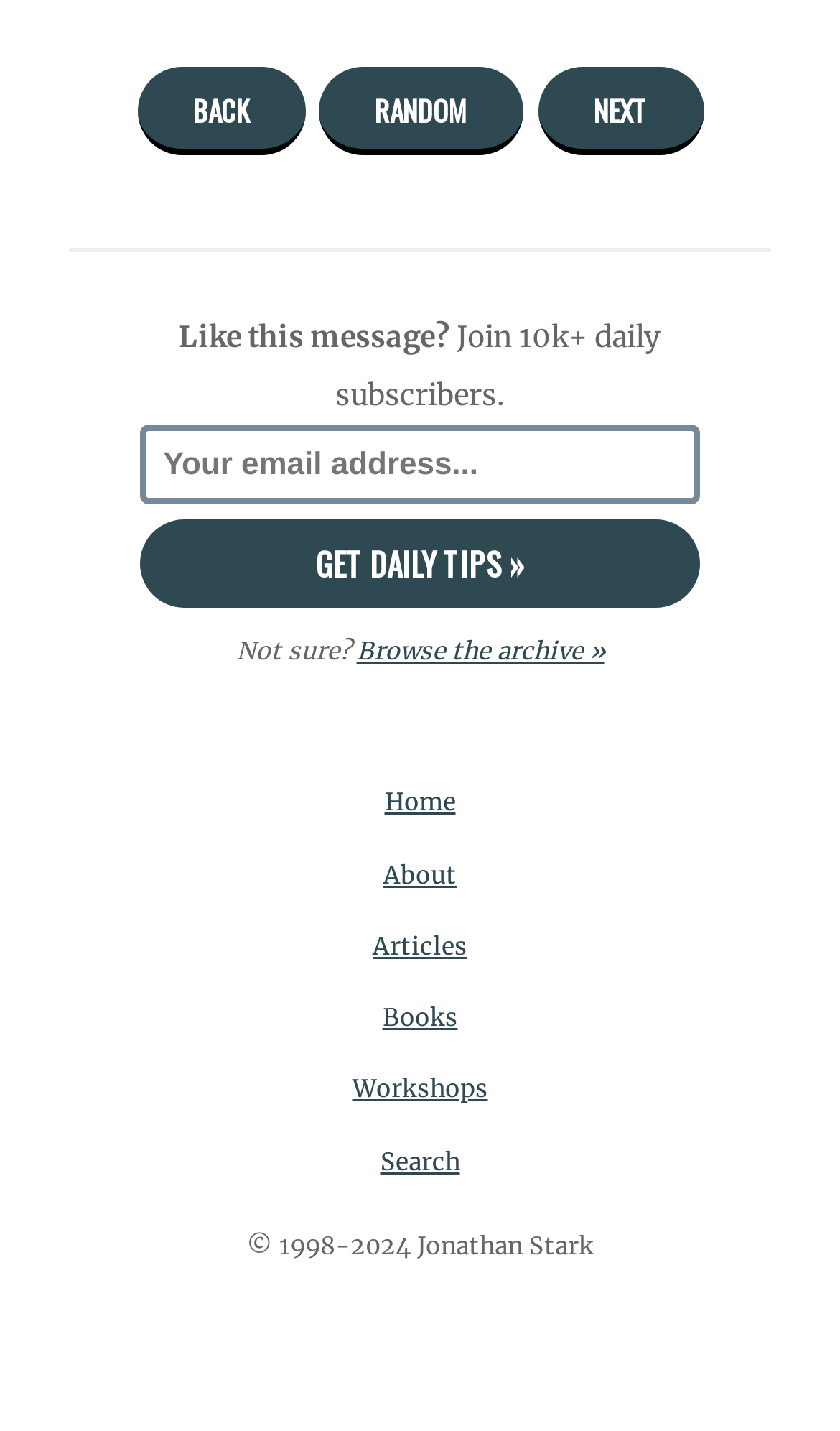Point out the bounding box coordinates of the section to click in order to follow this instruction: "browse the archive".

[0.417, 0.444, 0.726, 0.465]